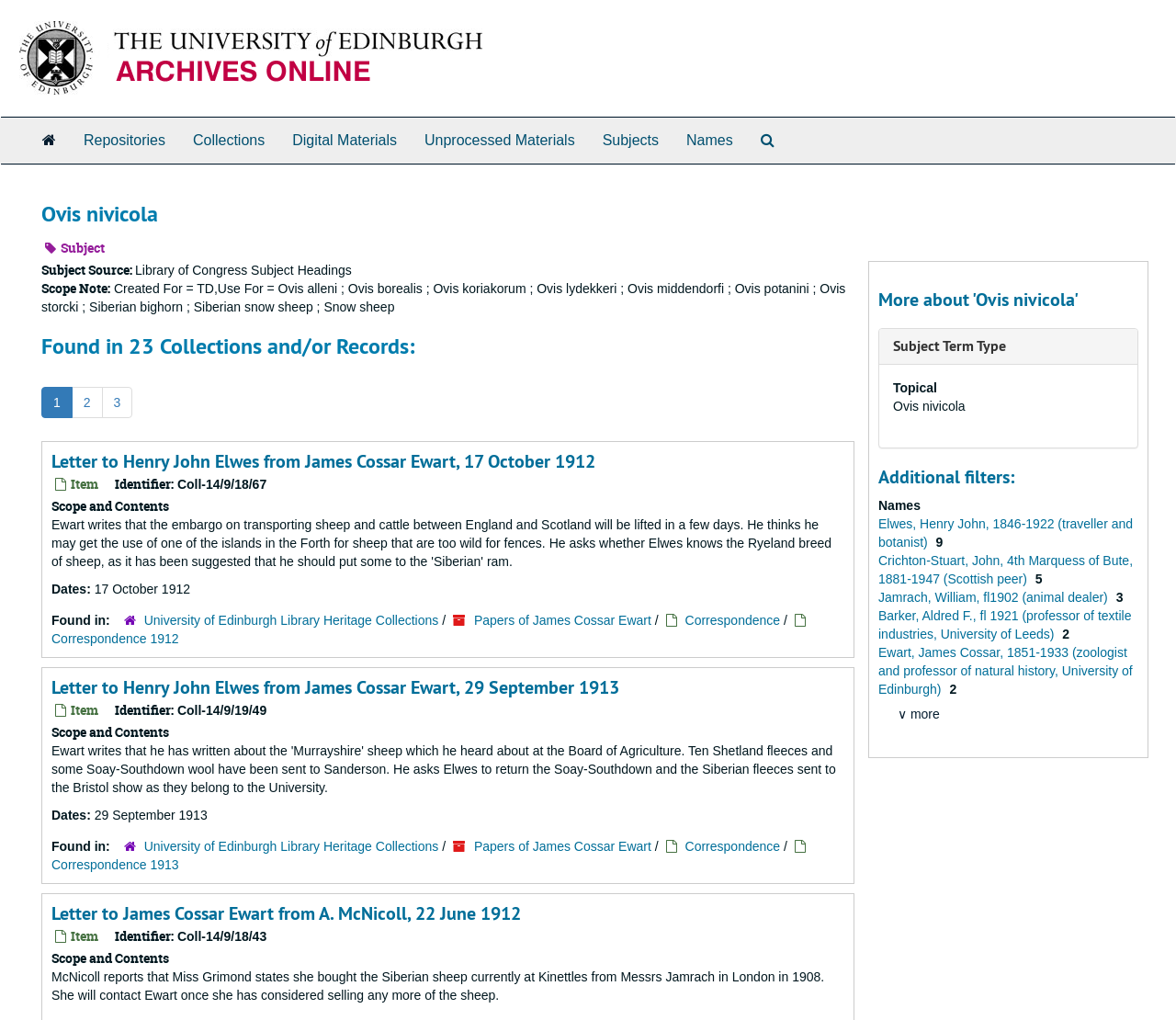Find the bounding box coordinates of the clickable area that will achieve the following instruction: "Search The Archives".

[0.635, 0.115, 0.67, 0.16]